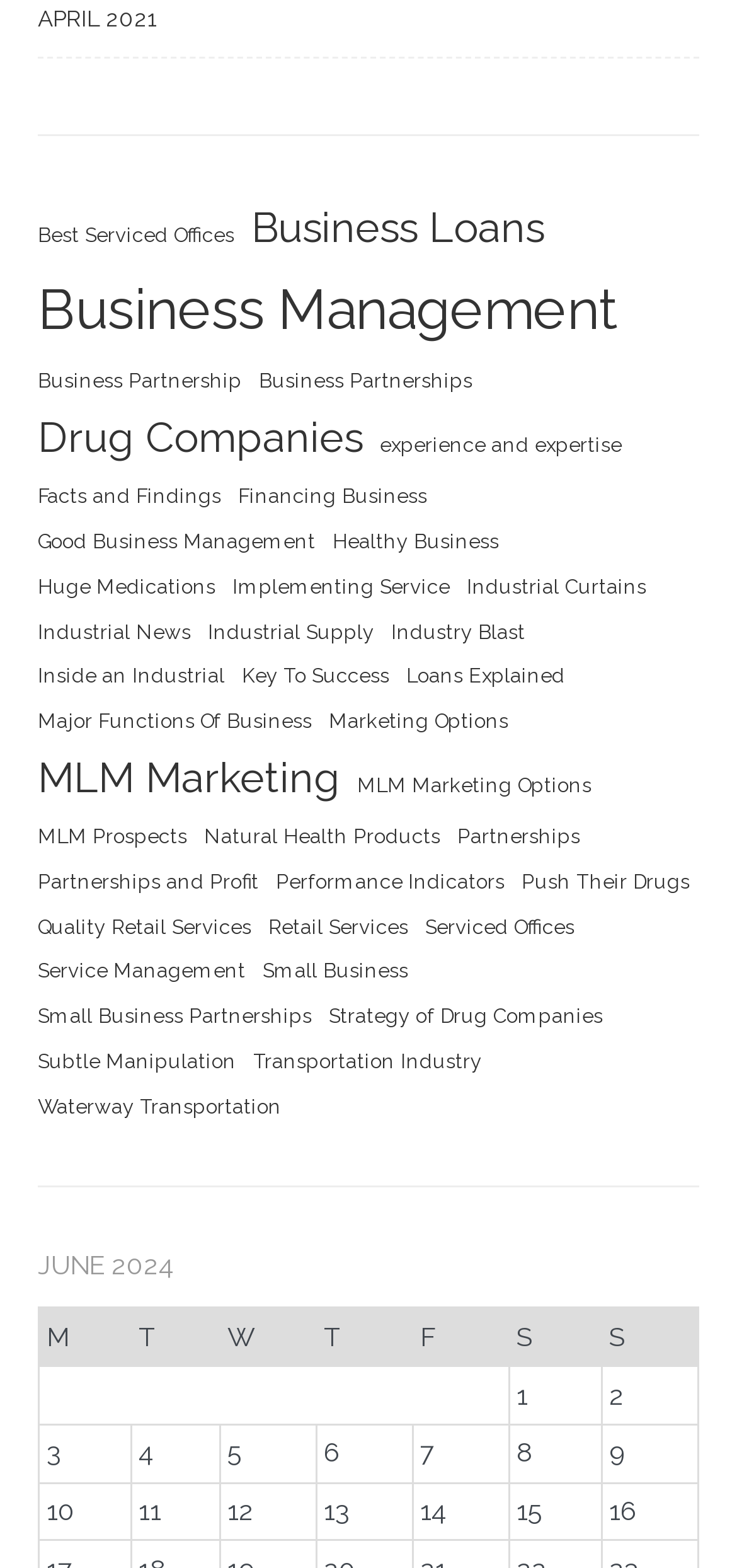Determine the bounding box coordinates of the clickable element to achieve the following action: 'Check 'Partnerships and Profit''. Provide the coordinates as four float values between 0 and 1, formatted as [left, top, right, bottom].

[0.051, 0.551, 0.351, 0.573]